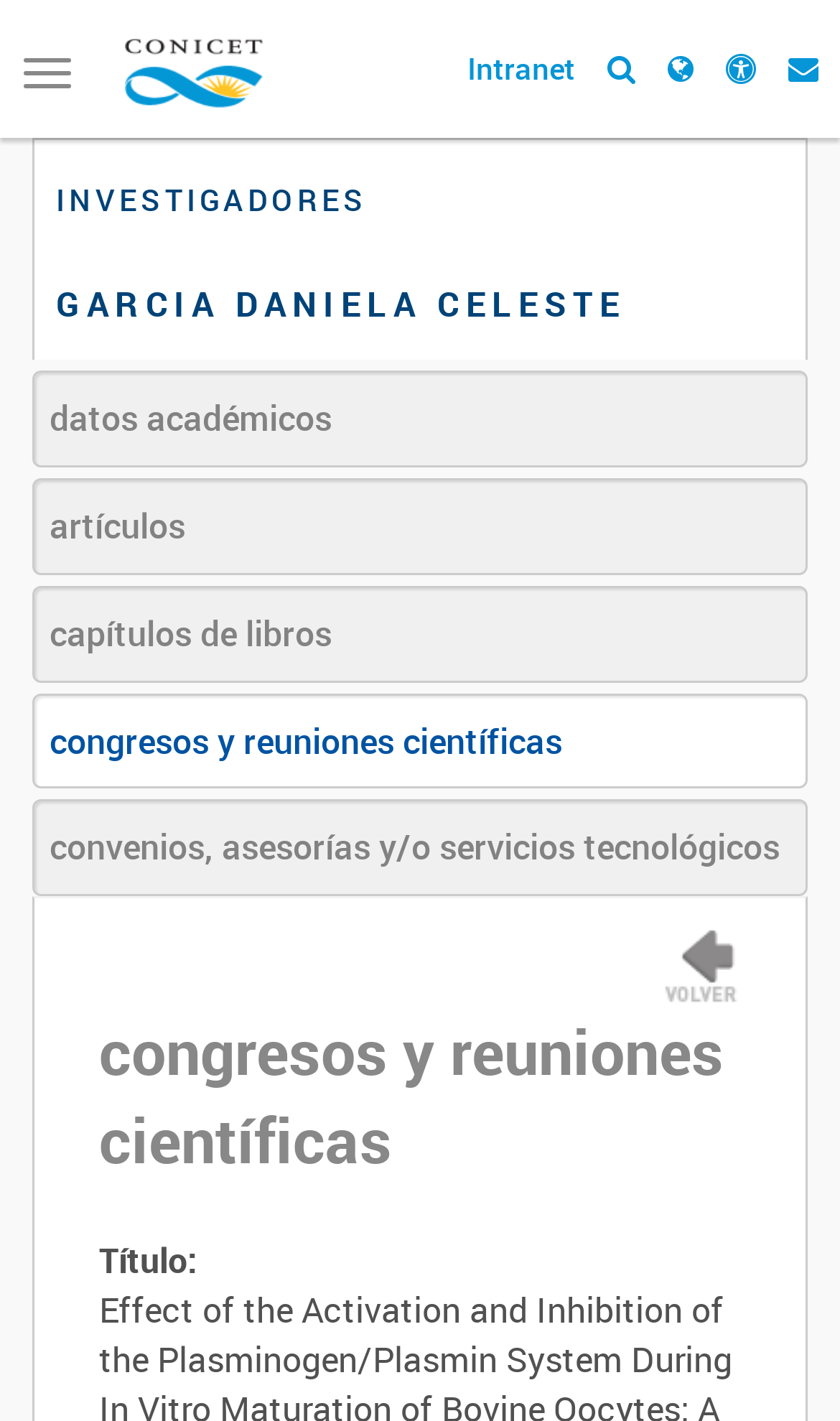Provide a thorough and detailed response to the question by examining the image: 
How many icons are present in the top-right corner of the webpage?

I counted the number of link elements with Unicode characters (e.g., '', '', etc.) in the top-right corner of the webpage, which are likely to be icons.